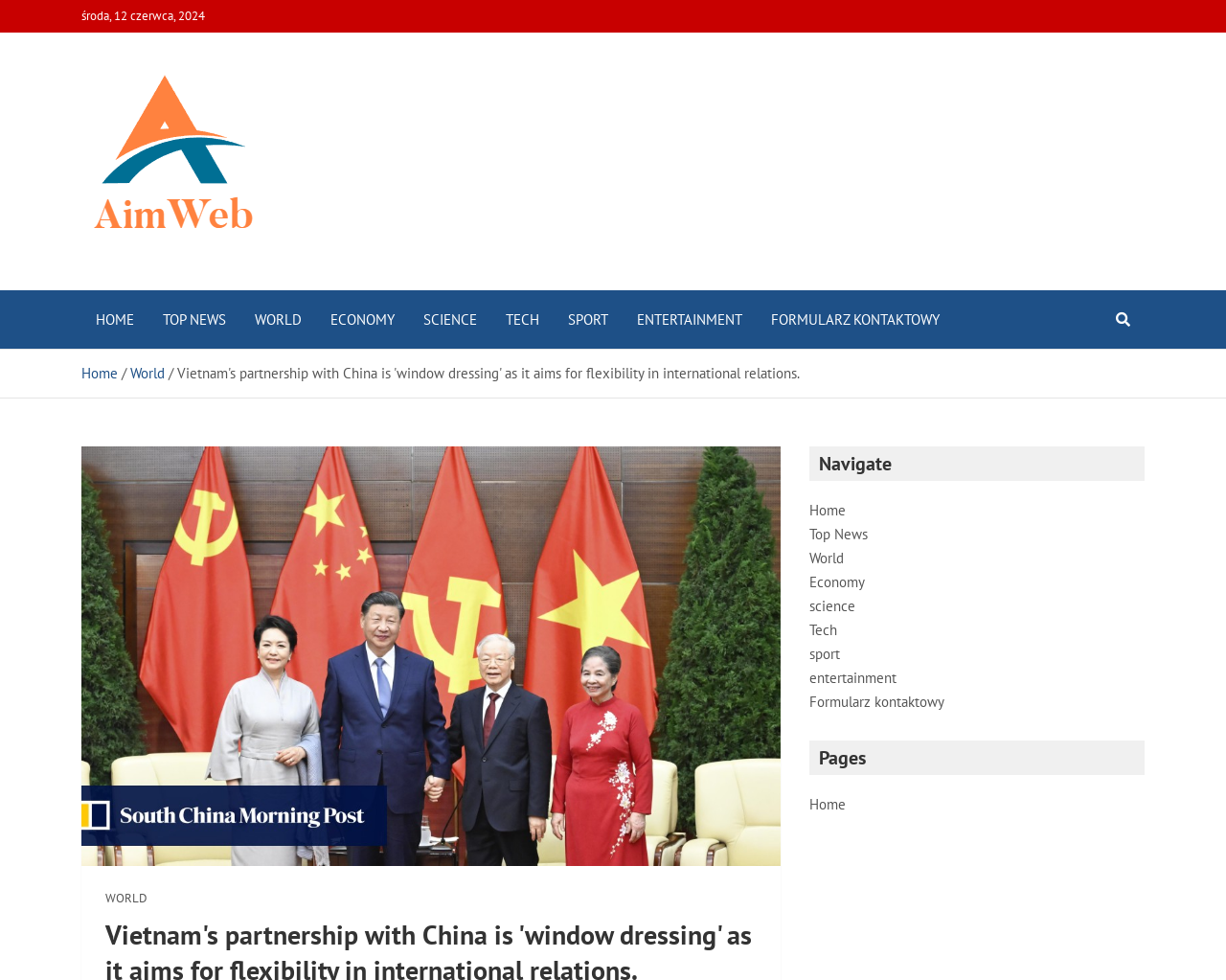What is the purpose of the 'Formularz kontaktowy' link?
Answer with a single word or phrase by referring to the visual content.

Contact form